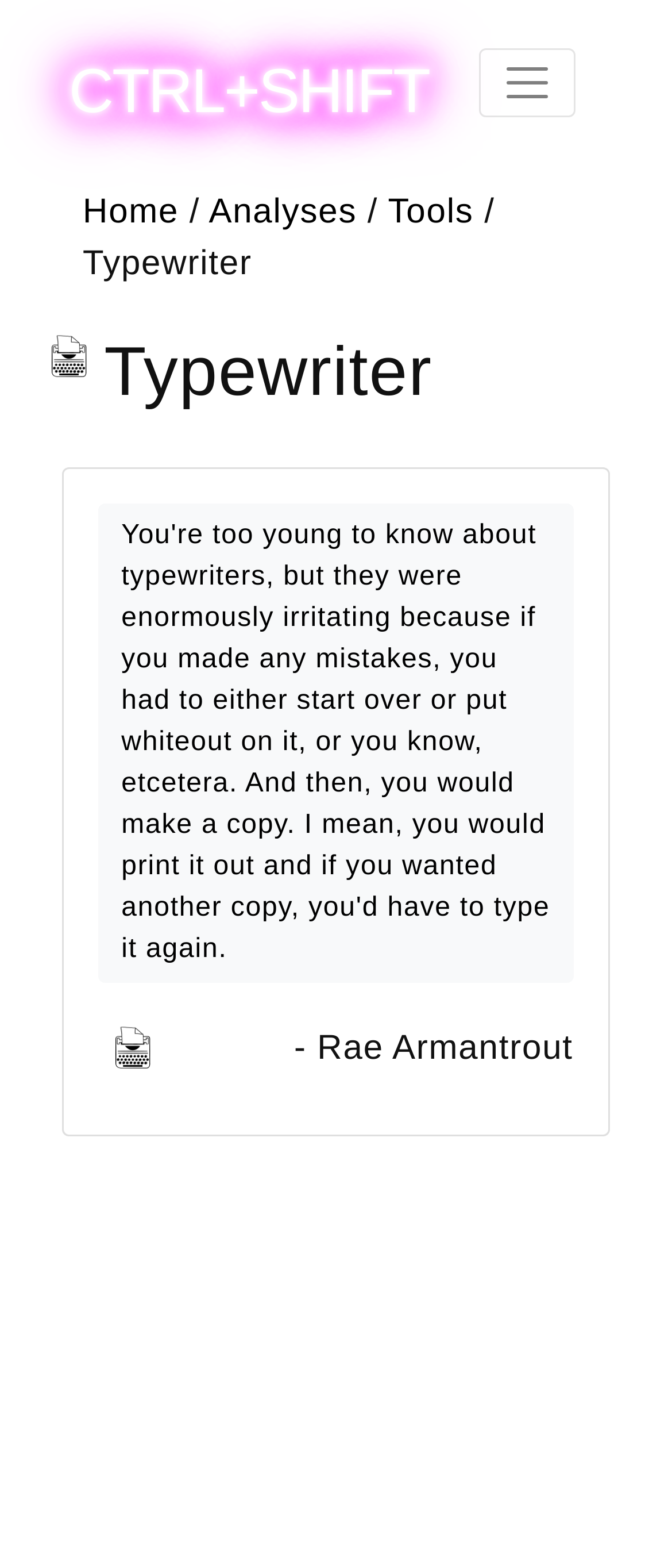What is the purpose of the 'Toggle navigation' button?
Please answer the question with as much detail and depth as you can.

I found the answer by looking at the button with the text 'Toggle navigation', which has a bounding box coordinate of [0.713, 0.031, 0.856, 0.075]. The 'controls' attribute of this button is set to 'page-nav', indicating that it is used to control page navigation.